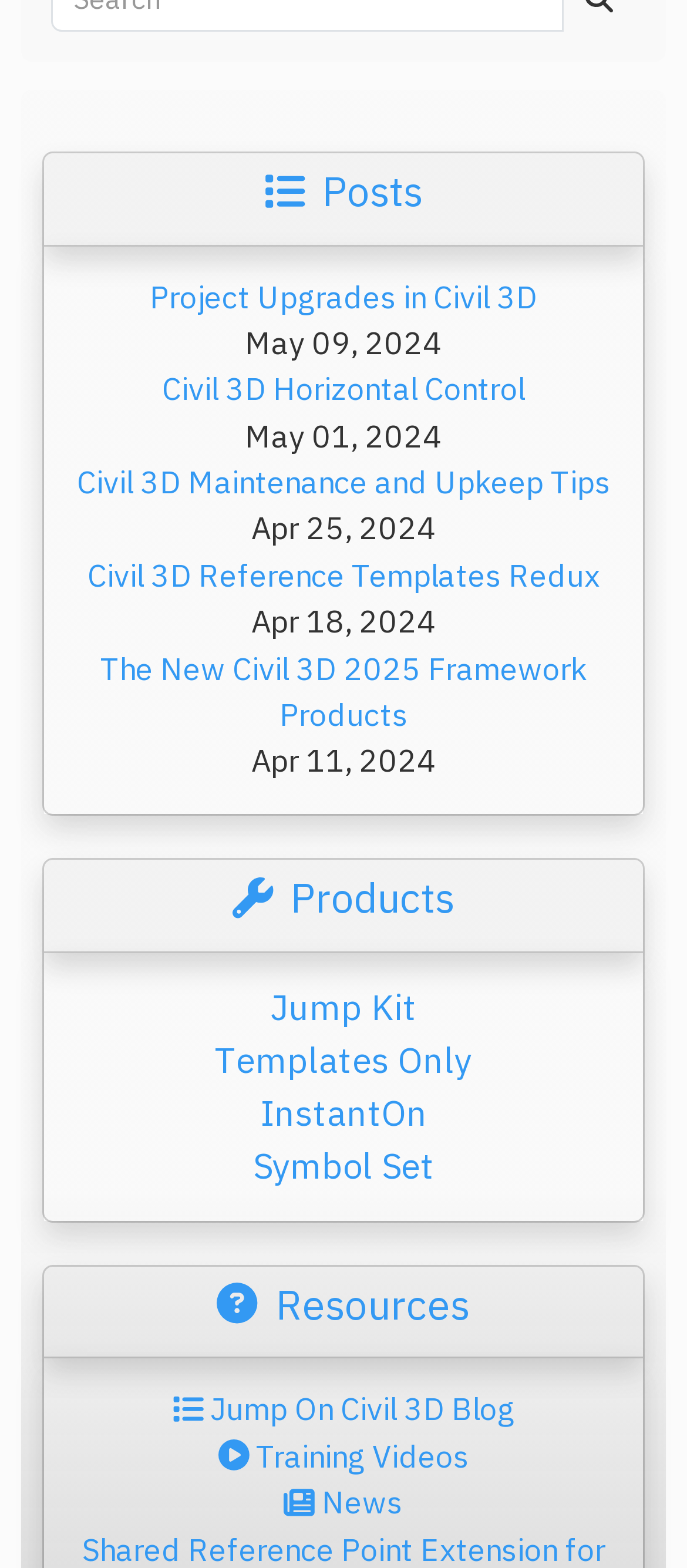Please provide the bounding box coordinates for the element that needs to be clicked to perform the following instruction: "Explore Civil 3D products". The coordinates should be given as four float numbers between 0 and 1, i.e., [left, top, right, bottom].

[0.105, 0.557, 0.895, 0.588]